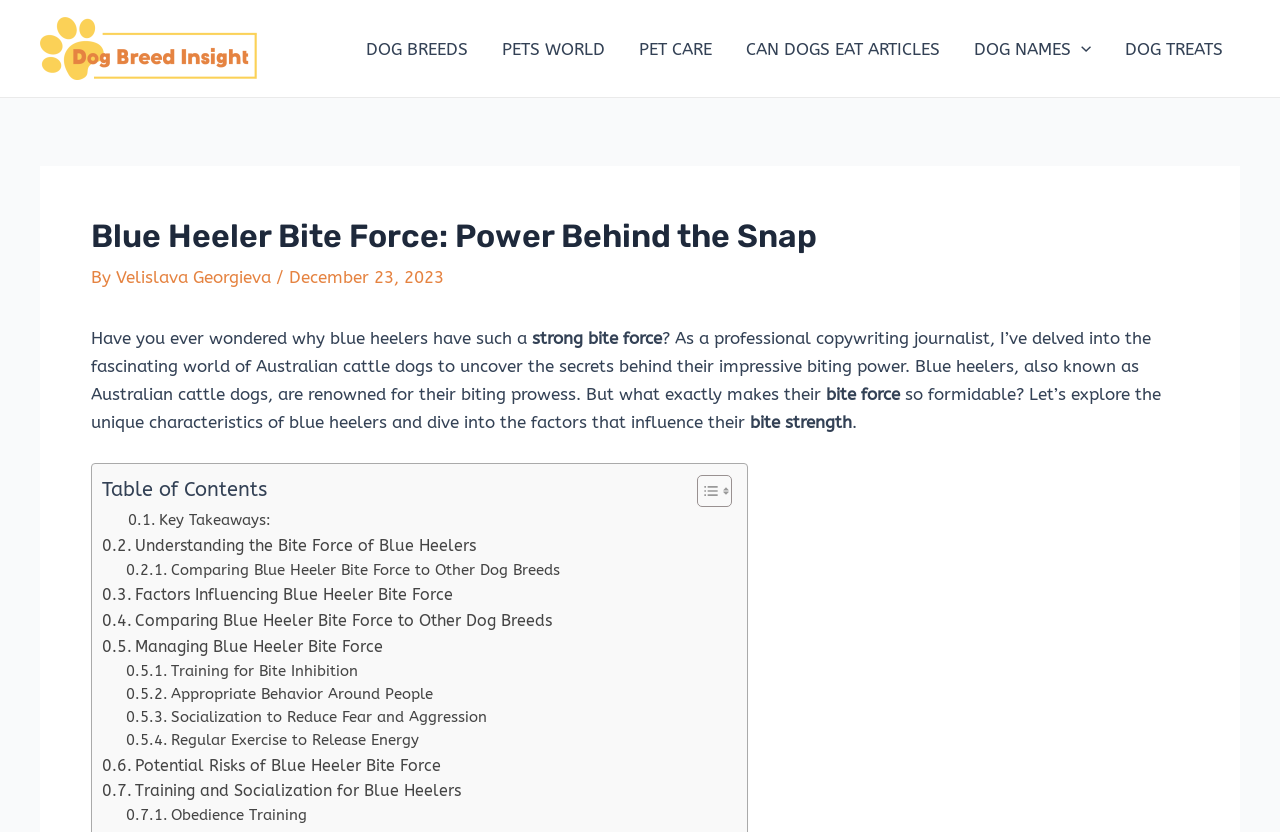Please identify the primary heading on the webpage and return its text.

Blue Heeler Bite Force: Power Behind the Snap